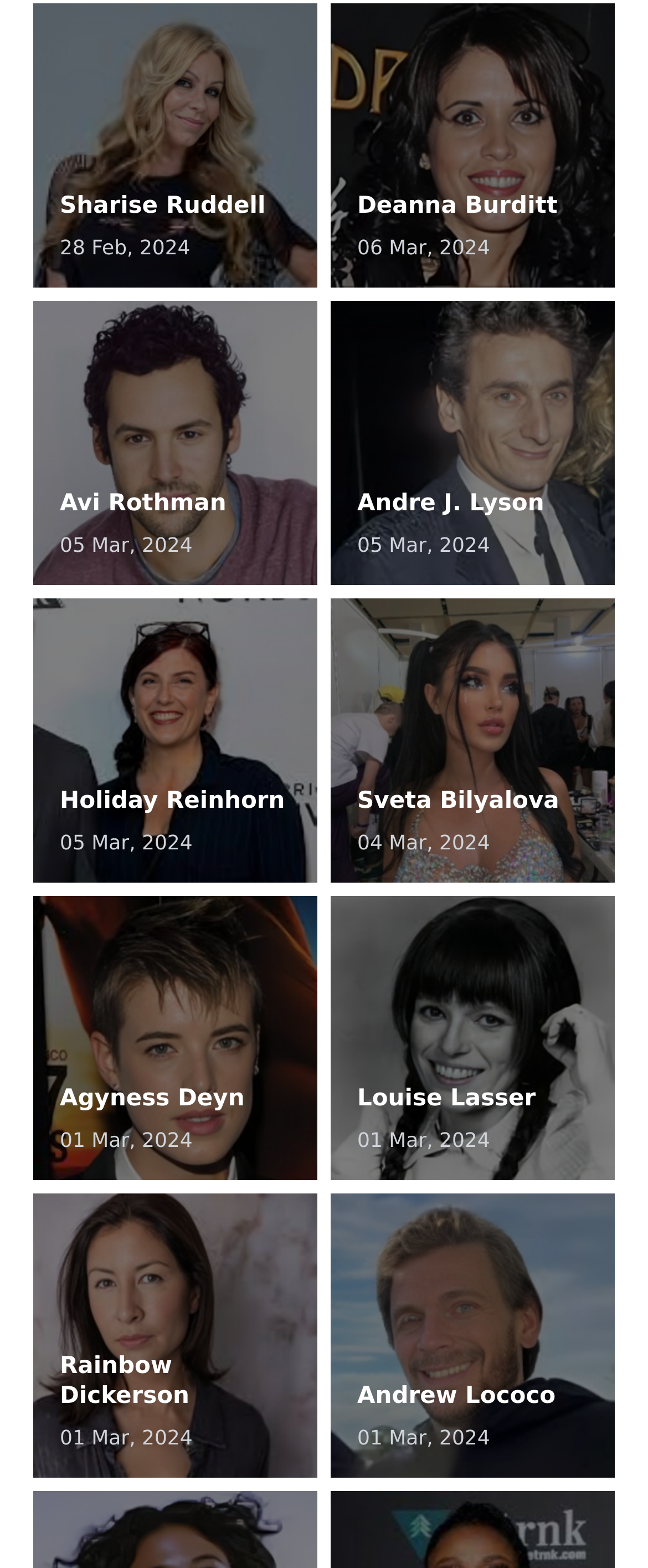What is the common format of the links on the webpage?
Answer the question with a thorough and detailed explanation.

I looked at the links on the webpage, and they all follow a similar format, which is 'Name Date', where 'Name' is the author's name and 'Date' is the date of the post.